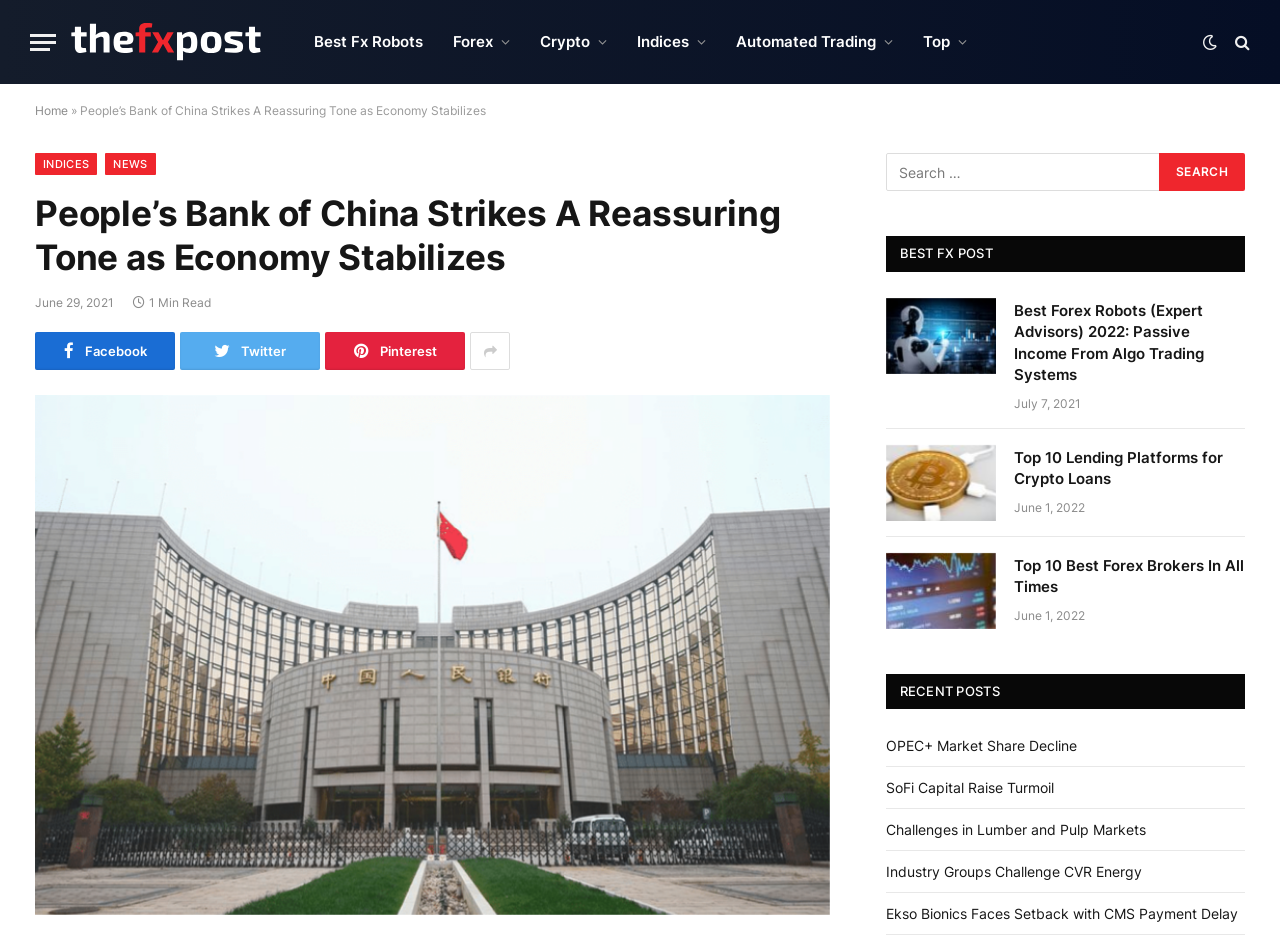Identify the headline of the webpage and generate its text content.

People’s Bank of China Strikes A Reassuring Tone as Economy Stabilizes